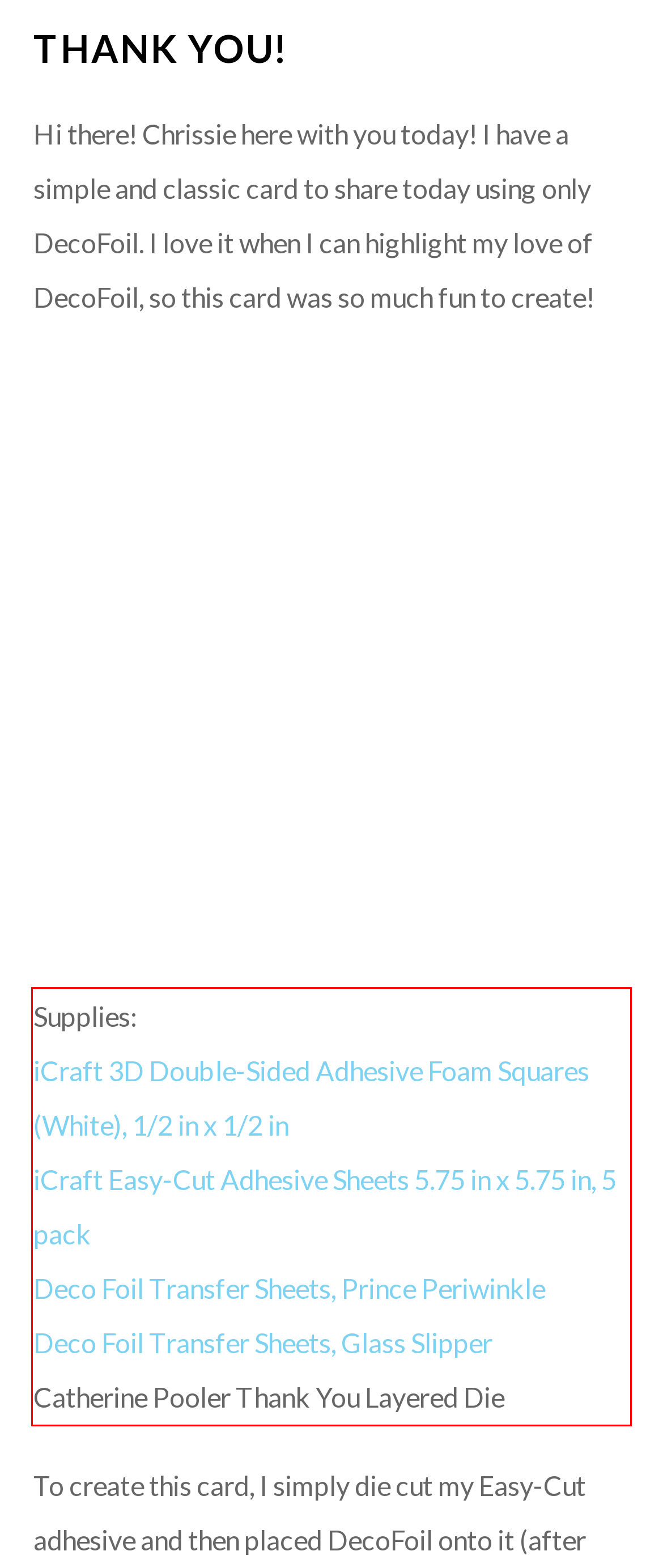From the screenshot of the webpage, locate the red bounding box and extract the text contained within that area.

Supplies: iCraft 3D Double-Sided Adhesive Foam Squares (White), 1/2 in x 1/2 in iCraft Easy-Cut Adhesive Sheets 5.75 in x 5.75 in, 5 pack Deco Foil Transfer Sheets, Prince Periwinkle Deco Foil Transfer Sheets, Glass Slipper Catherine Pooler Thank You Layered Die